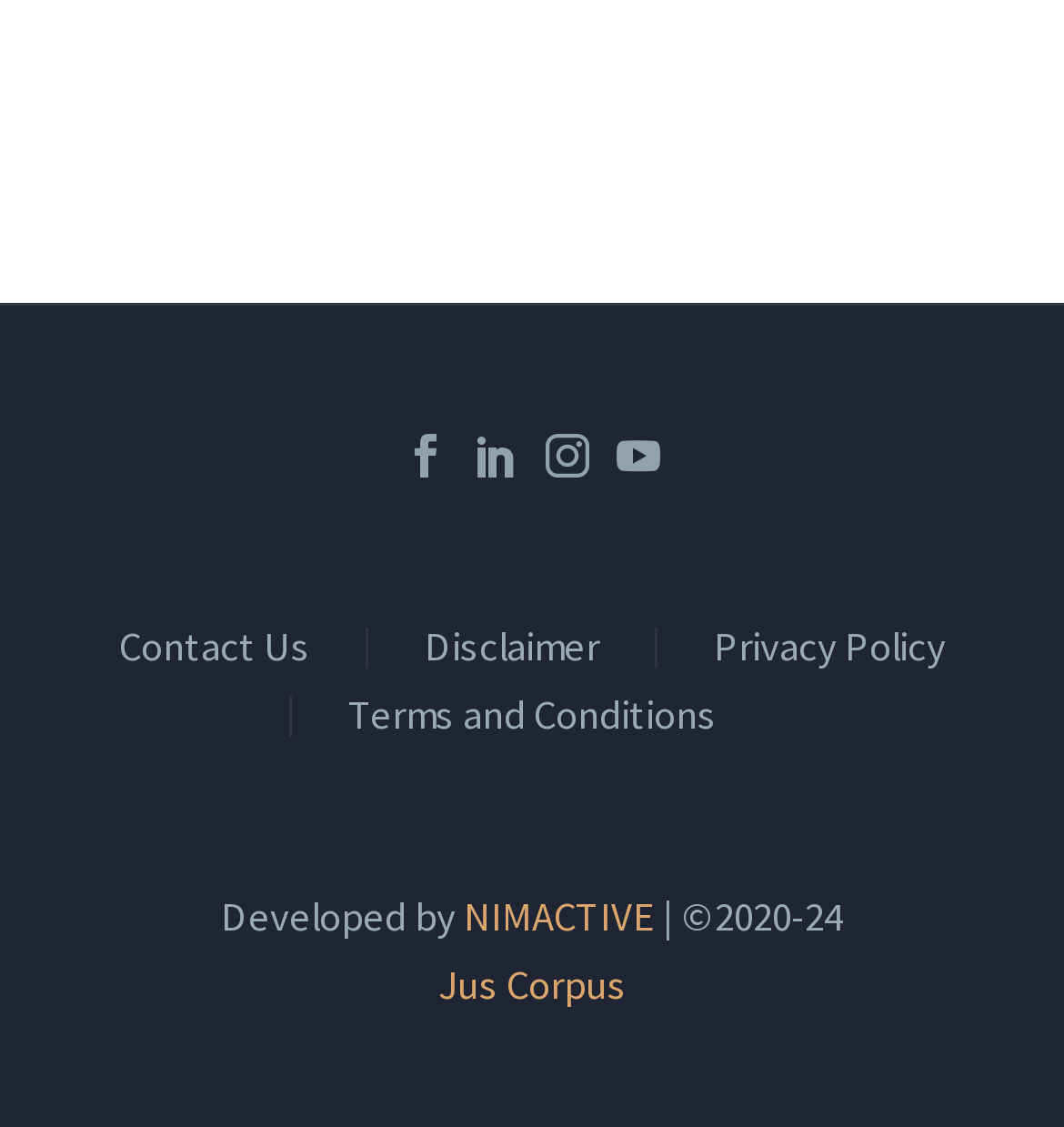Provide a single word or phrase answer to the question: 
What is the company name mentioned at the bottom?

NIMACTIVE